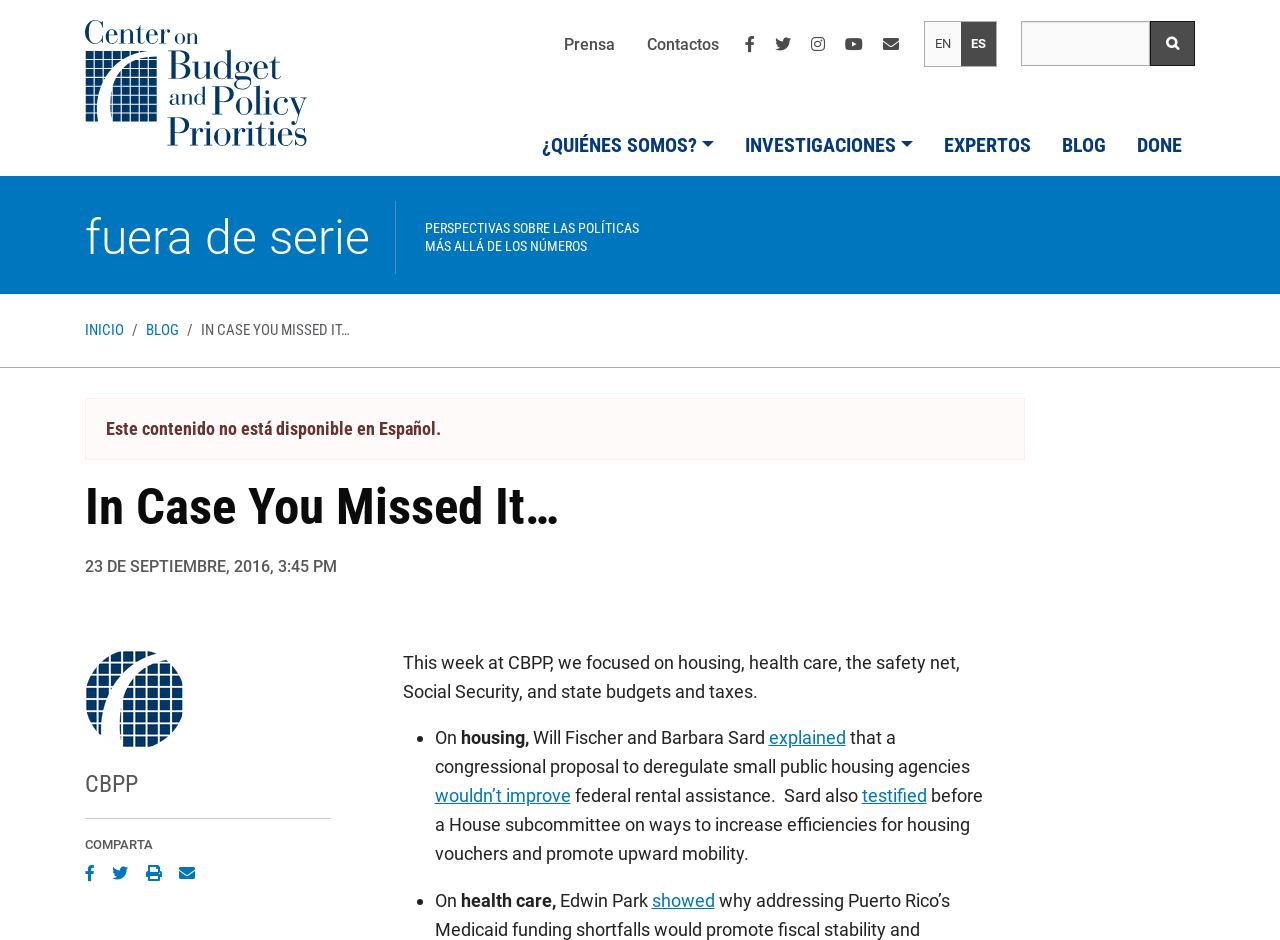What is the main topic of the article?
With the help of the image, please provide a detailed response to the question.

The main topic of the article can be inferred from the text content, which mentions 'housing', 'health care', 'the safety net', 'Social Security', and 'state budgets and taxes'.